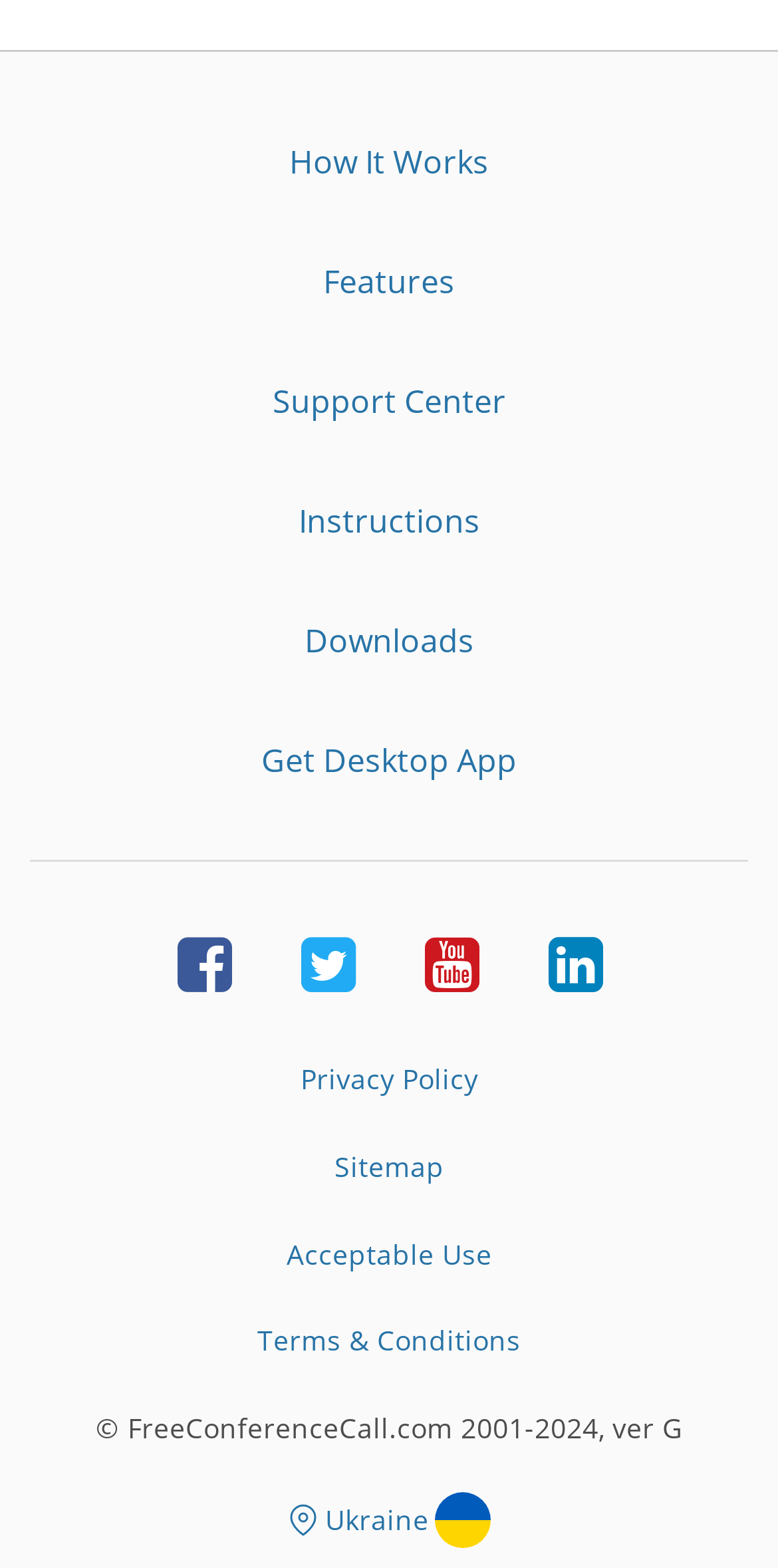Find the bounding box coordinates of the area to click in order to follow the instruction: "Get Desktop App".

[0.336, 0.471, 0.664, 0.499]